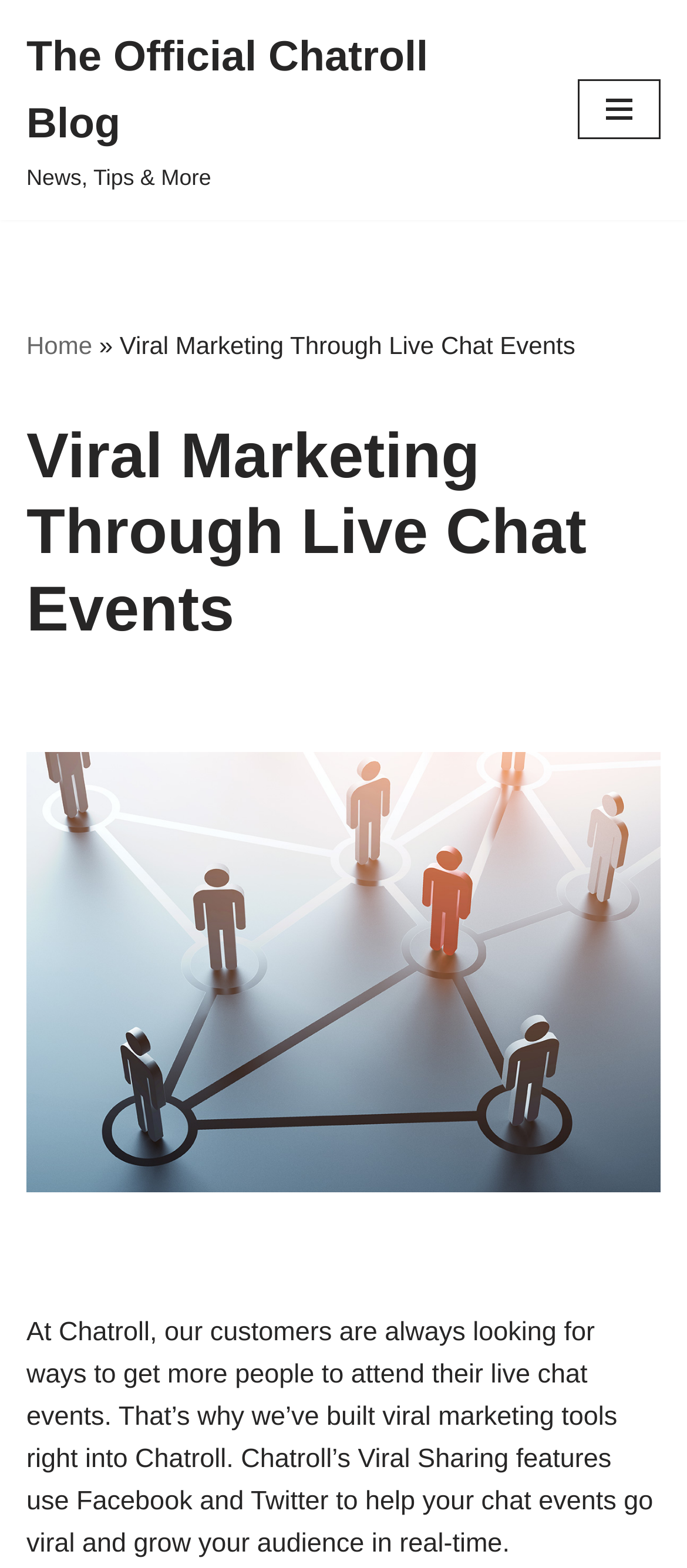Explain the webpage in detail.

The webpage is a blog post titled "Viral Marketing Through Live Chat Events — The Official Chatroll Blog". At the top left, there is a link to "Skip to content". Next to it, there is a link to "The Official Chatroll Blog" with a subtitle "News, Tips & More" below it. 

On the top right, there is a navigation menu button. When clicked, it reveals a dropdown menu with a link to "Home" followed by a right arrow symbol, and then the title of the blog post "Viral Marketing Through Live Chat Events" again. 

Below the navigation menu, there is a heading with the same title "Viral Marketing Through Live Chat Events". Underneath the heading, there is a paragraph of text that summarizes the content of the blog post, which discusses how Chatroll's customers want to increase attendance at their live chat events and how Chatroll's viral marketing tools can help achieve this by using Facebook and Twitter to grow the audience in real-time.